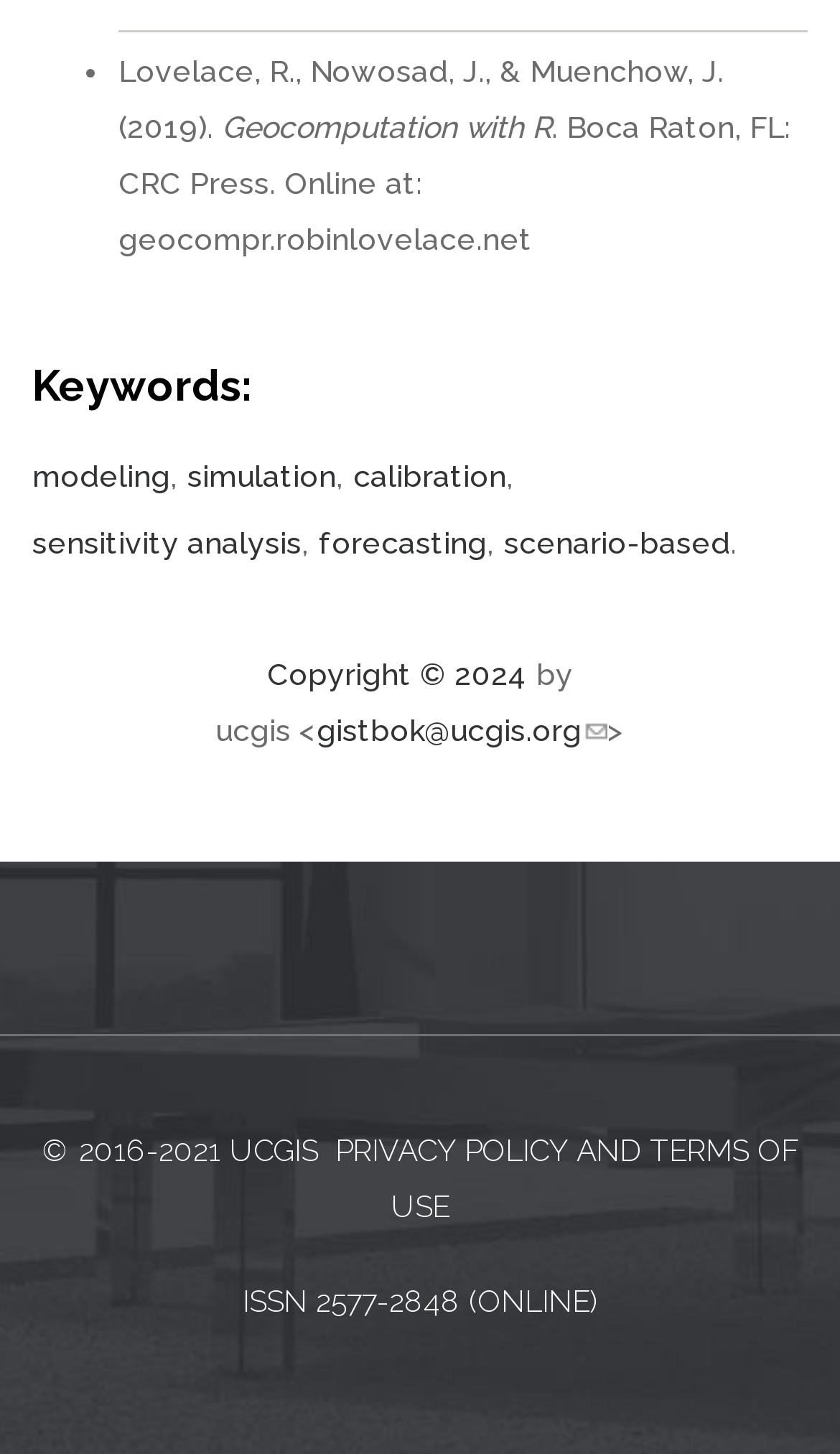Bounding box coordinates should be provided in the format (top-left x, top-left y, bottom-right x, bottom-right y) with all values between 0 and 1. Identify the bounding box for this UI element: Terms of Use

[0.465, 0.779, 0.95, 0.841]